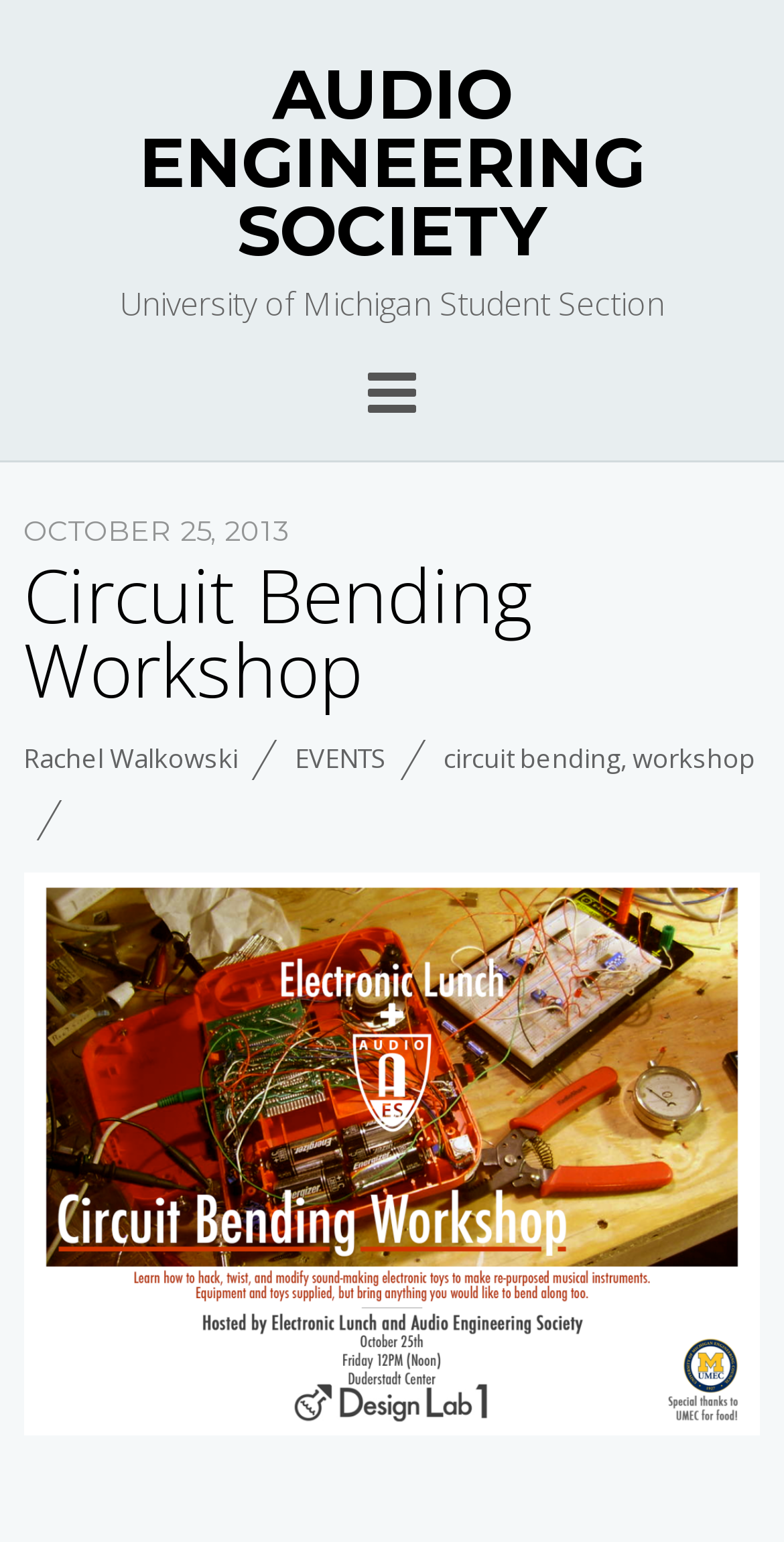Answer the question below in one word or phrase:
What is the file name of the image related to the workshop?

circuit_bending_workshop_10_25_13